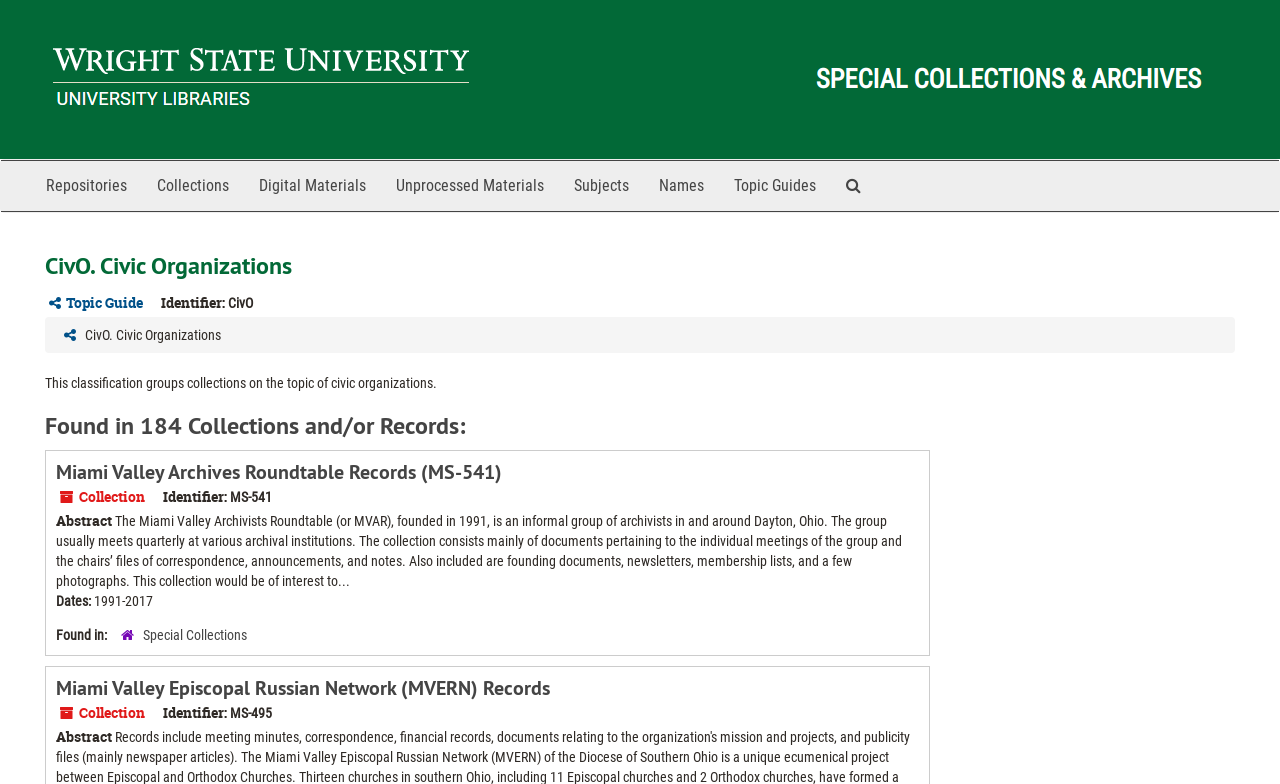Deliver a detailed narrative of the webpage's visual and textual elements.

The webpage is about the search results of Wright State University, displaying 184 results. At the top, there are two university logos, one on the left and one on the right. Below the logos, there is a top-level navigation menu with links to "Repositories", "Collections", "Digital Materials", "Unprocessed Materials", "Subjects", "Names", "Topic Guides", and "Search The Archives".

The main content of the page is divided into sections. The first section has a heading "CivO. Civic Organizations" and a topic guide description. Below this, there is a section with a heading "Found in 184 Collections and/or Records:".

The page then lists several collections, each with a heading, a link to the collection, and details such as identifier, abstract, dates, and found in information. The first collection listed is "Miami Valley Archives Roundtable Records (MS-541)" with a description of the collection and its contents. The second collection listed is "Miami Valley Episcopal Russian Network (MVERN) Records" with similar details.

Throughout the page, there are also various static text elements, such as "Identifier:", "Abstract", and "Dates:", which provide additional information about each collection.